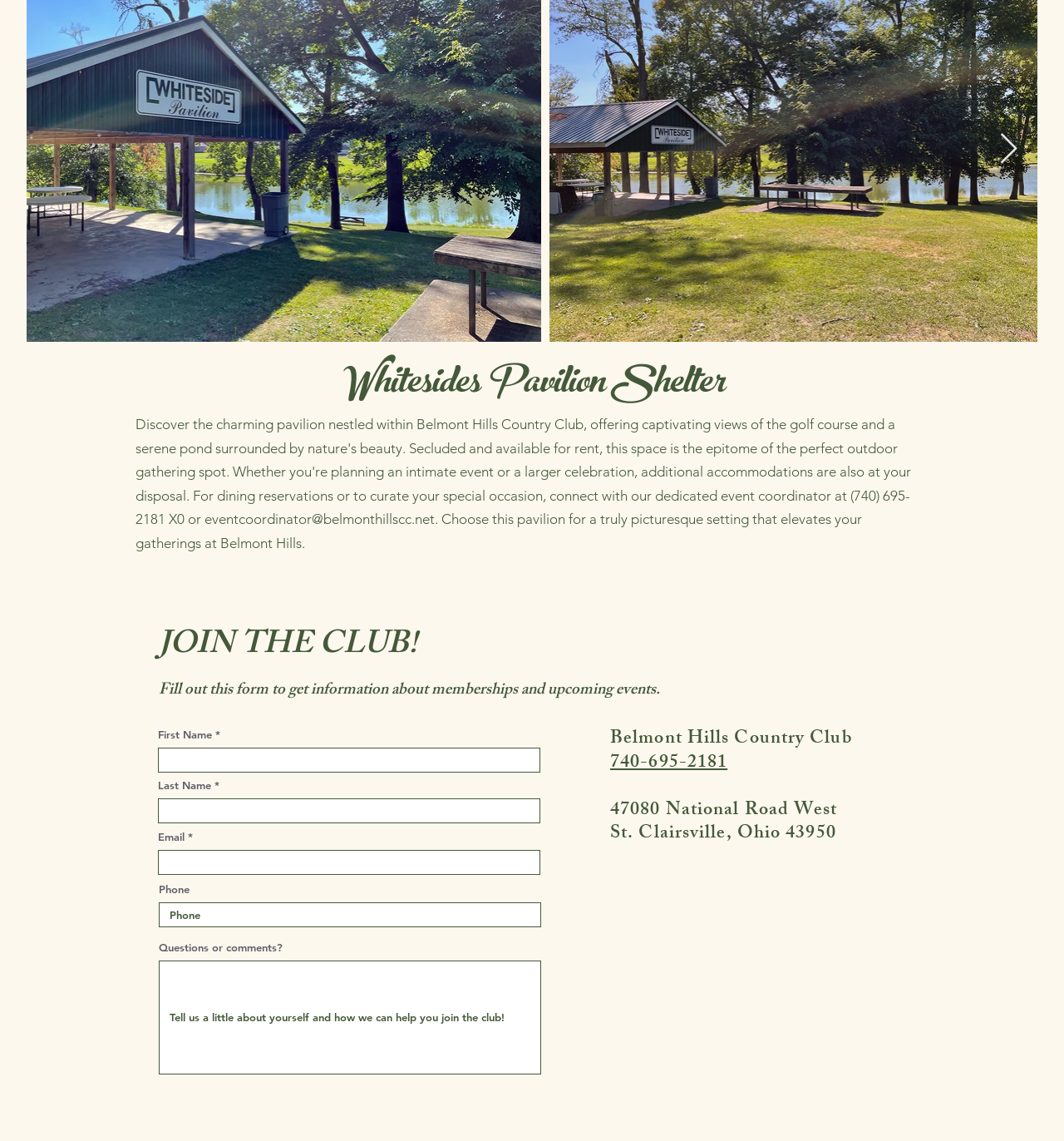Determine the bounding box coordinates of the section to be clicked to follow the instruction: "Call the country club". The coordinates should be given as four float numbers between 0 and 1, formatted as [left, top, right, bottom].

[0.573, 0.655, 0.684, 0.683]